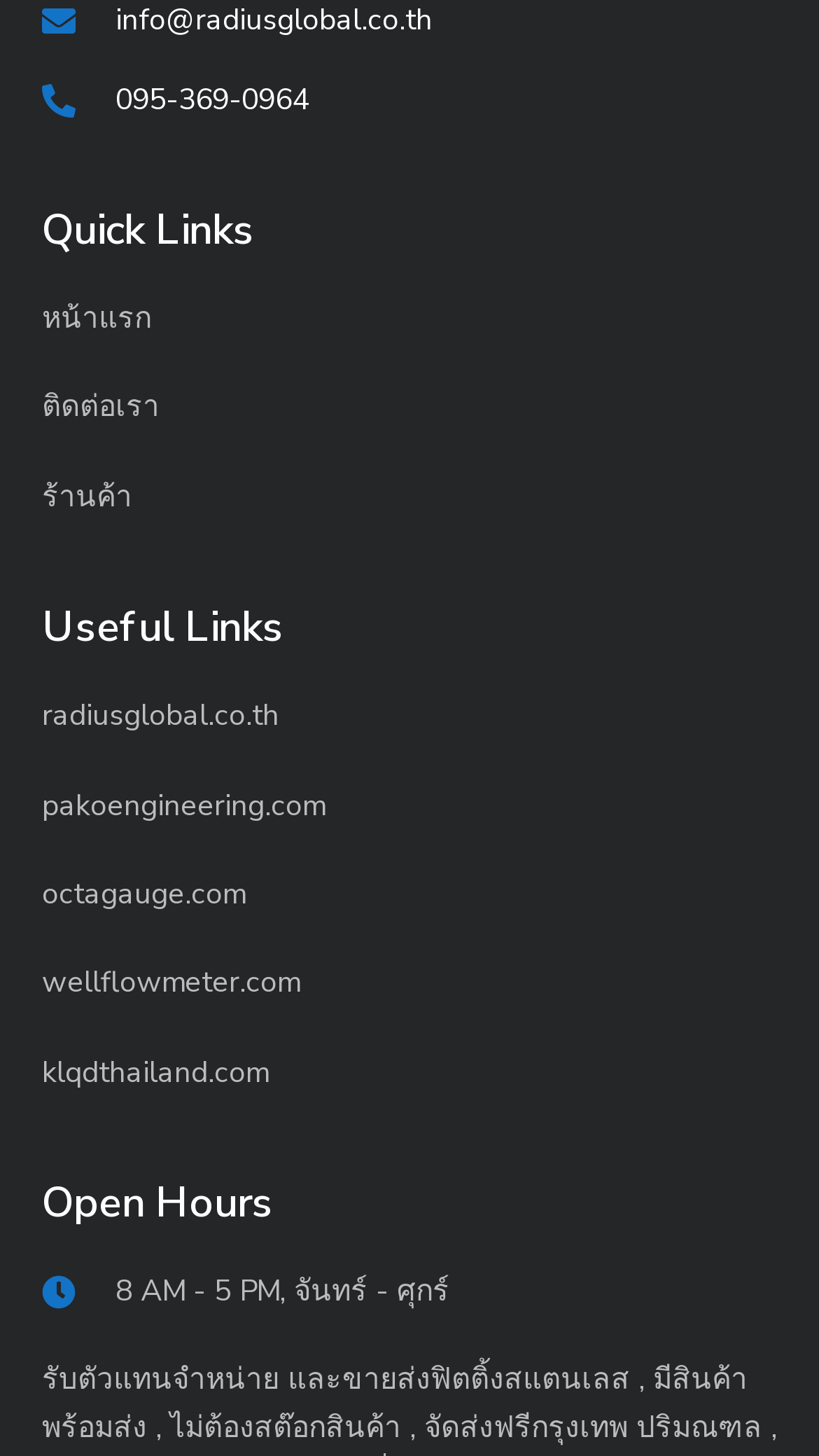What are the open hours?
Give a single word or phrase answer based on the content of the image.

8 AM - 5 PM, จันทร์ - ศุกร์